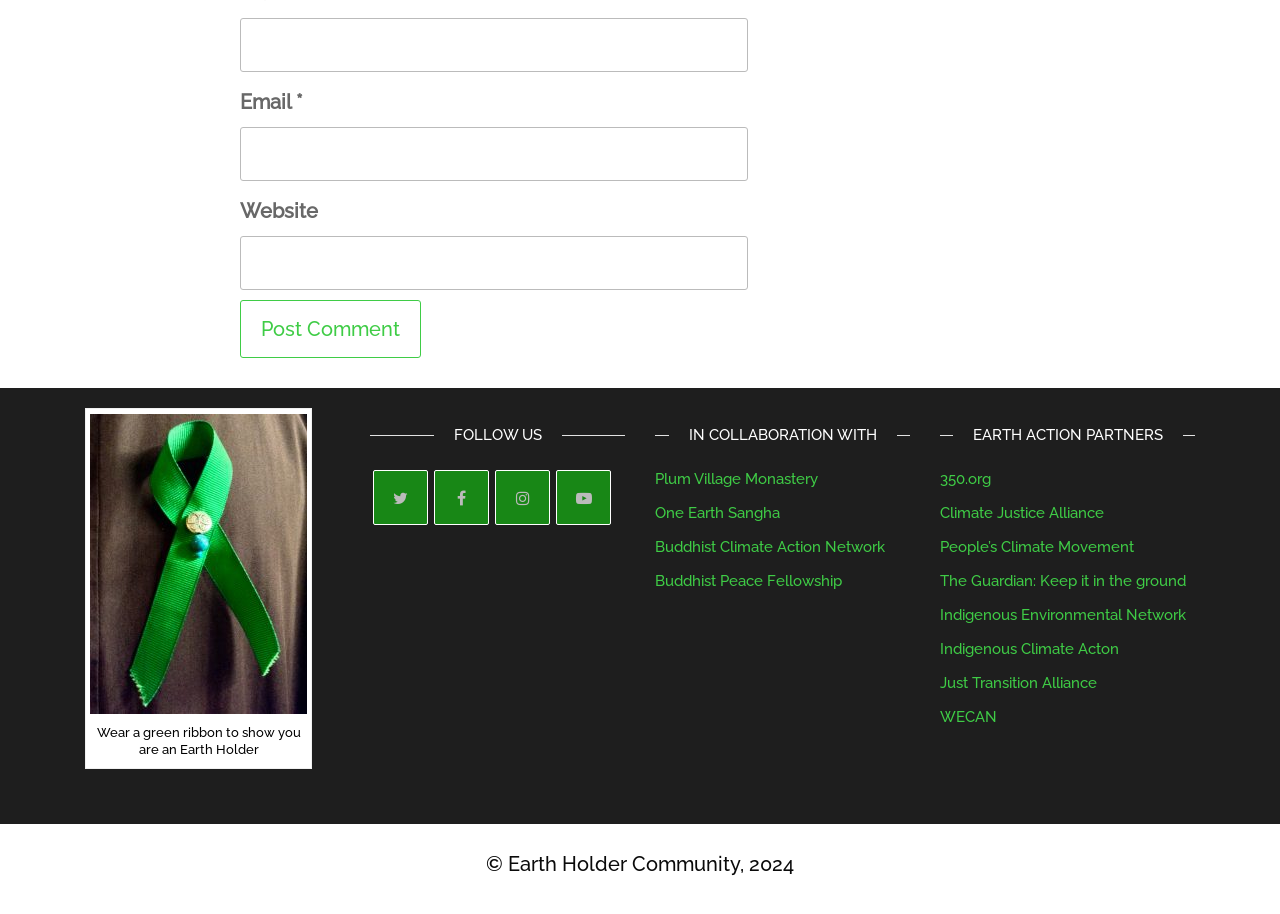What is the significance of the green ribbon mentioned in the text?
Refer to the image and provide a thorough answer to the question.

The text 'Wear a green ribbon to show you are an Earth Holder' suggests that wearing a green ribbon is a way to demonstrate one's support or affiliation with the Earth Holder community or movement.